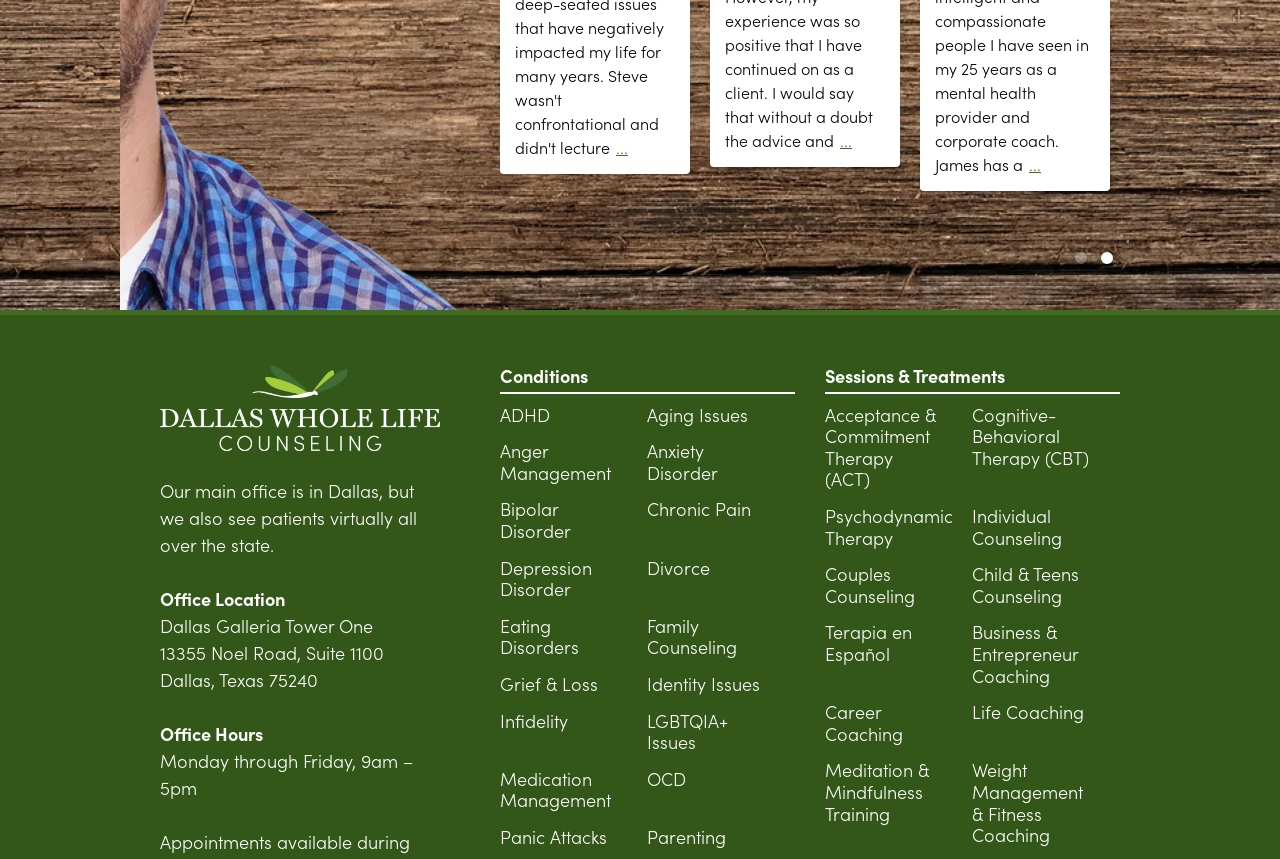Please identify the bounding box coordinates of the element's region that I should click in order to complete the following instruction: "Click the 'Conditions' link". The bounding box coordinates consist of four float numbers between 0 and 1, i.e., [left, top, right, bottom].

[0.391, 0.425, 0.621, 0.458]